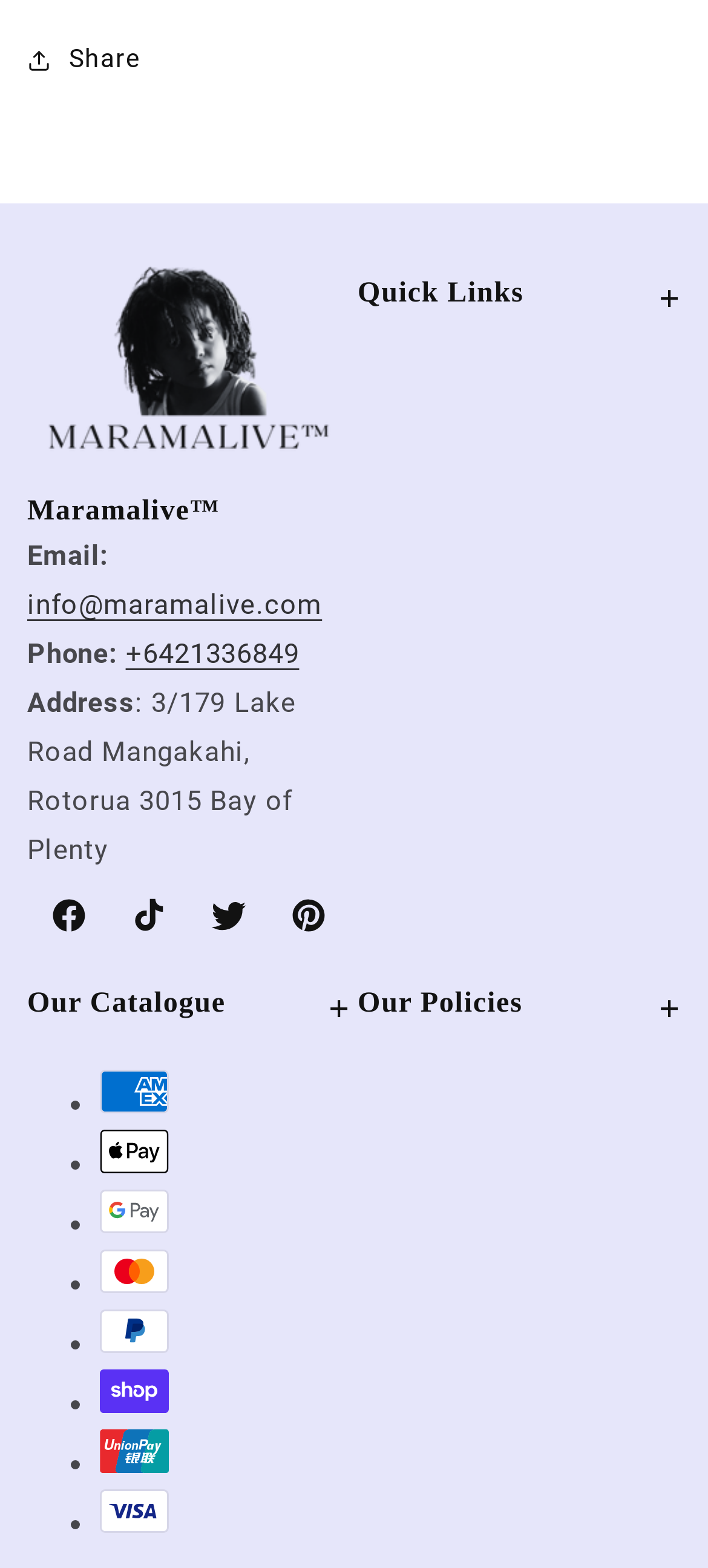Predict the bounding box coordinates for the UI element described as: "Return and Refund Policy". The coordinates should be four float numbers between 0 and 1, presented as [left, top, right, bottom].

[0.505, 0.885, 0.962, 0.975]